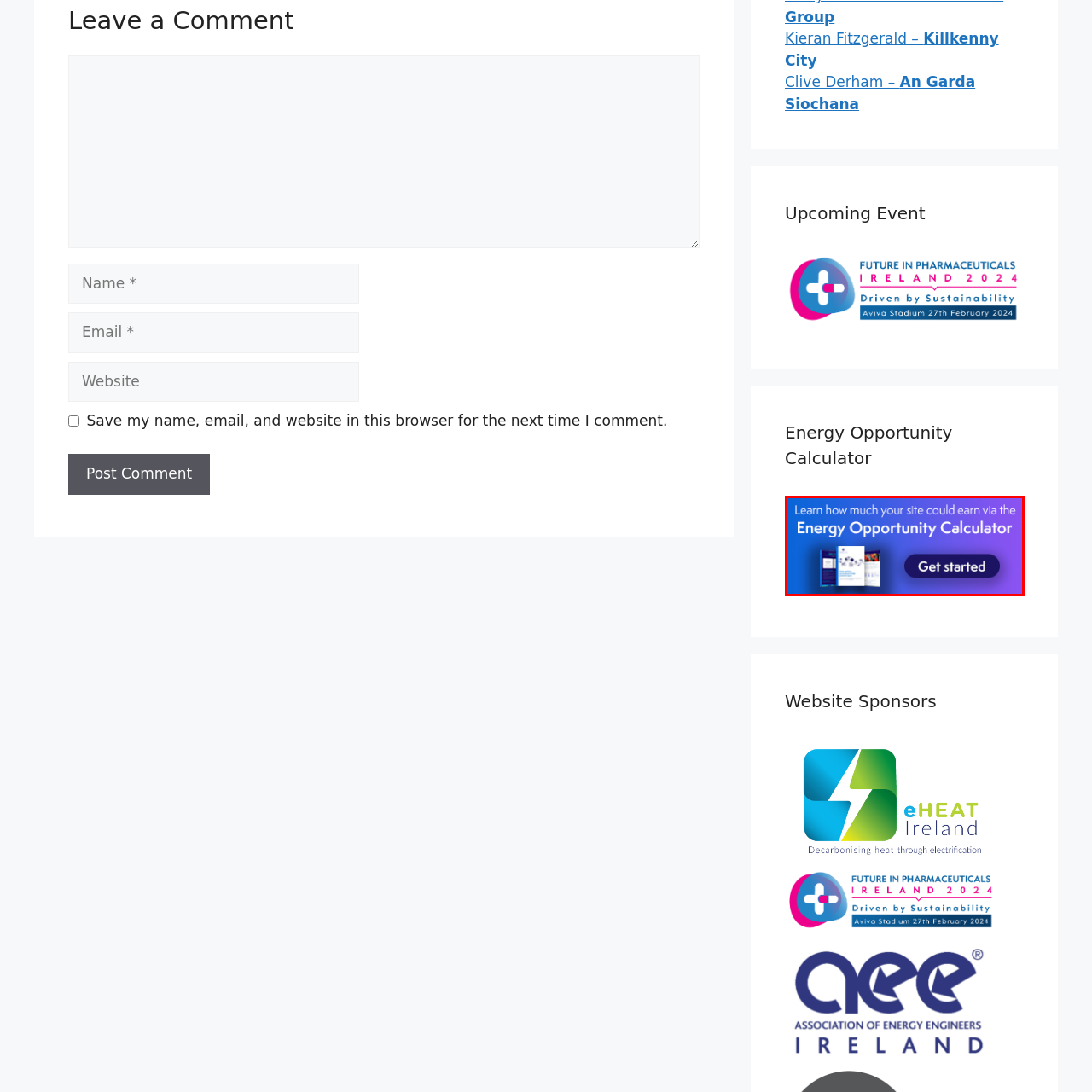What is the purpose of the 'Get started' button? Look at the image outlined by the red bounding box and provide a succinct answer in one word or a brief phrase.

To engage with the calculator